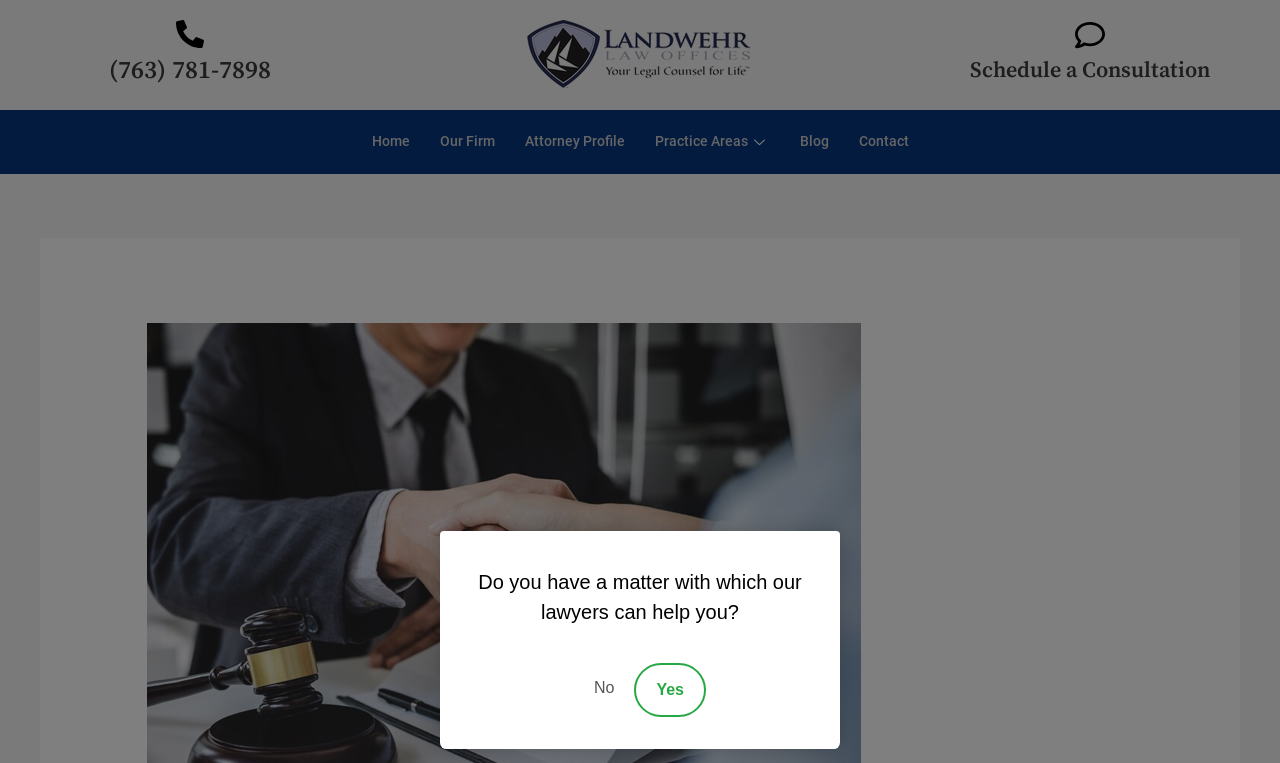Find and specify the bounding box coordinates that correspond to the clickable region for the instruction: "Schedule a consultation".

[0.742, 0.075, 0.961, 0.112]